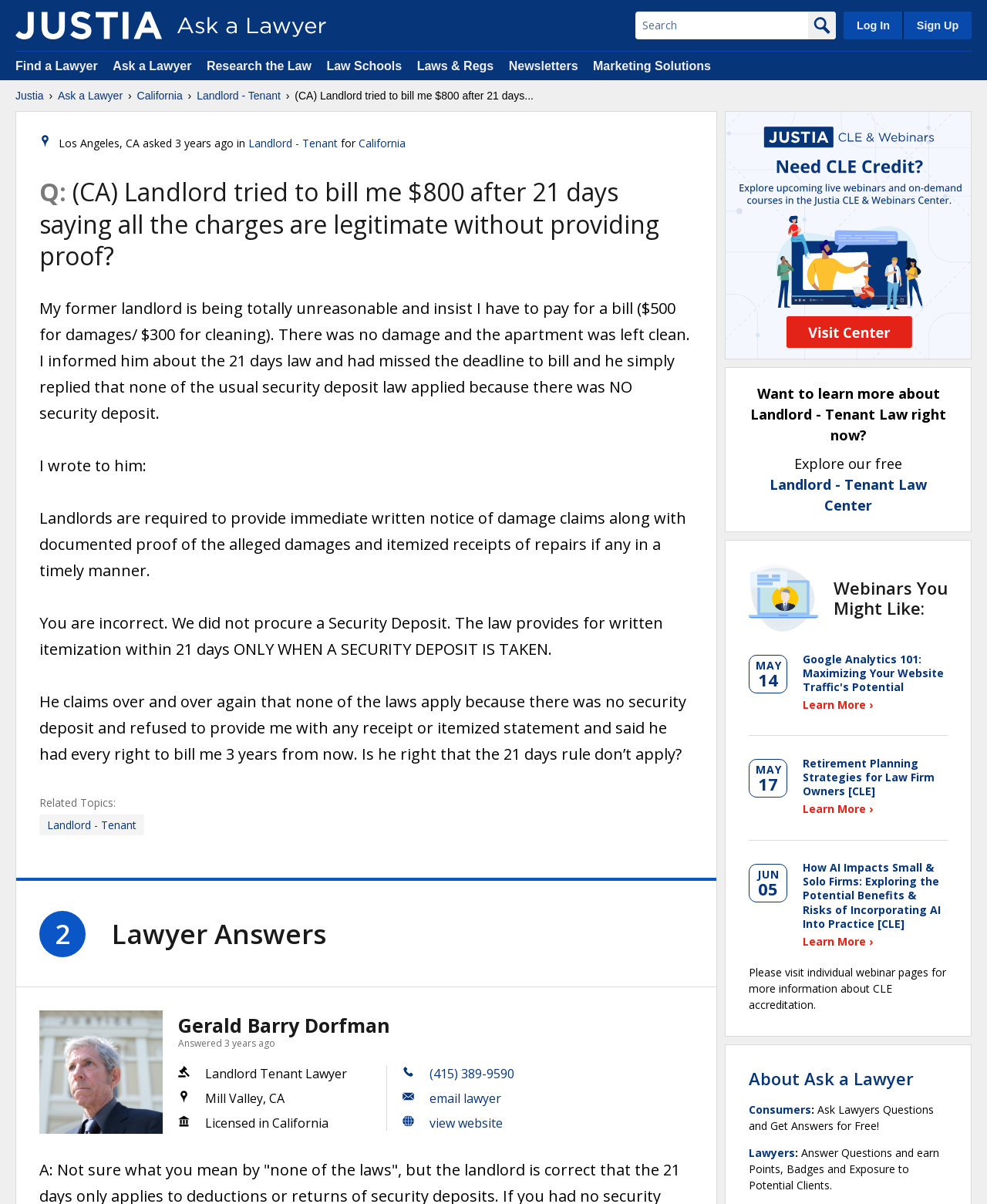Could you find the bounding box coordinates of the clickable area to complete this instruction: "Learn more about Landlord - Tenant Law"?

[0.78, 0.395, 0.939, 0.427]